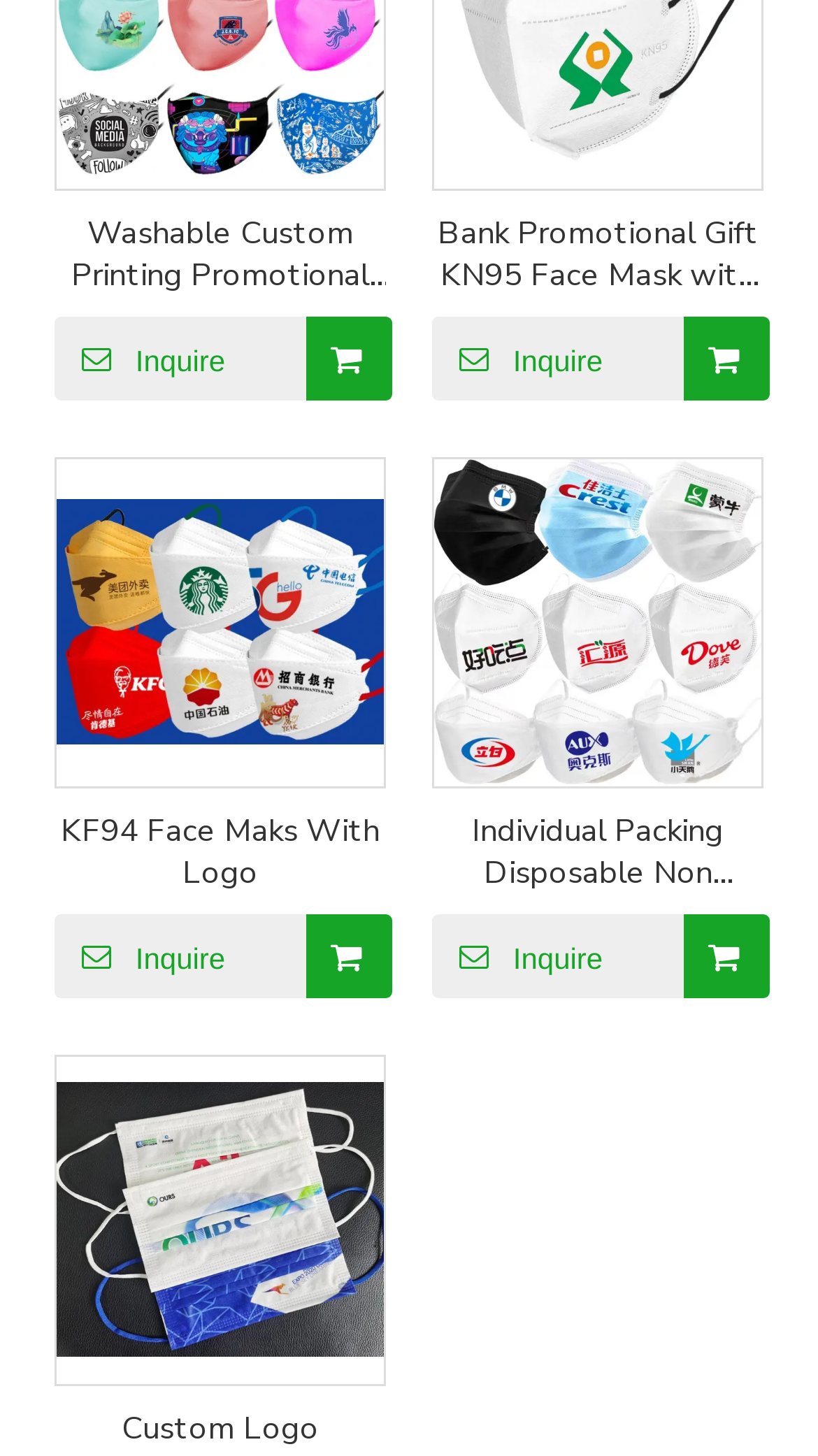Could you indicate the bounding box coordinates of the region to click in order to complete this instruction: "Inquire about Individual Packing Disposable Non Medical Face Mask".

[0.528, 0.628, 0.938, 0.685]